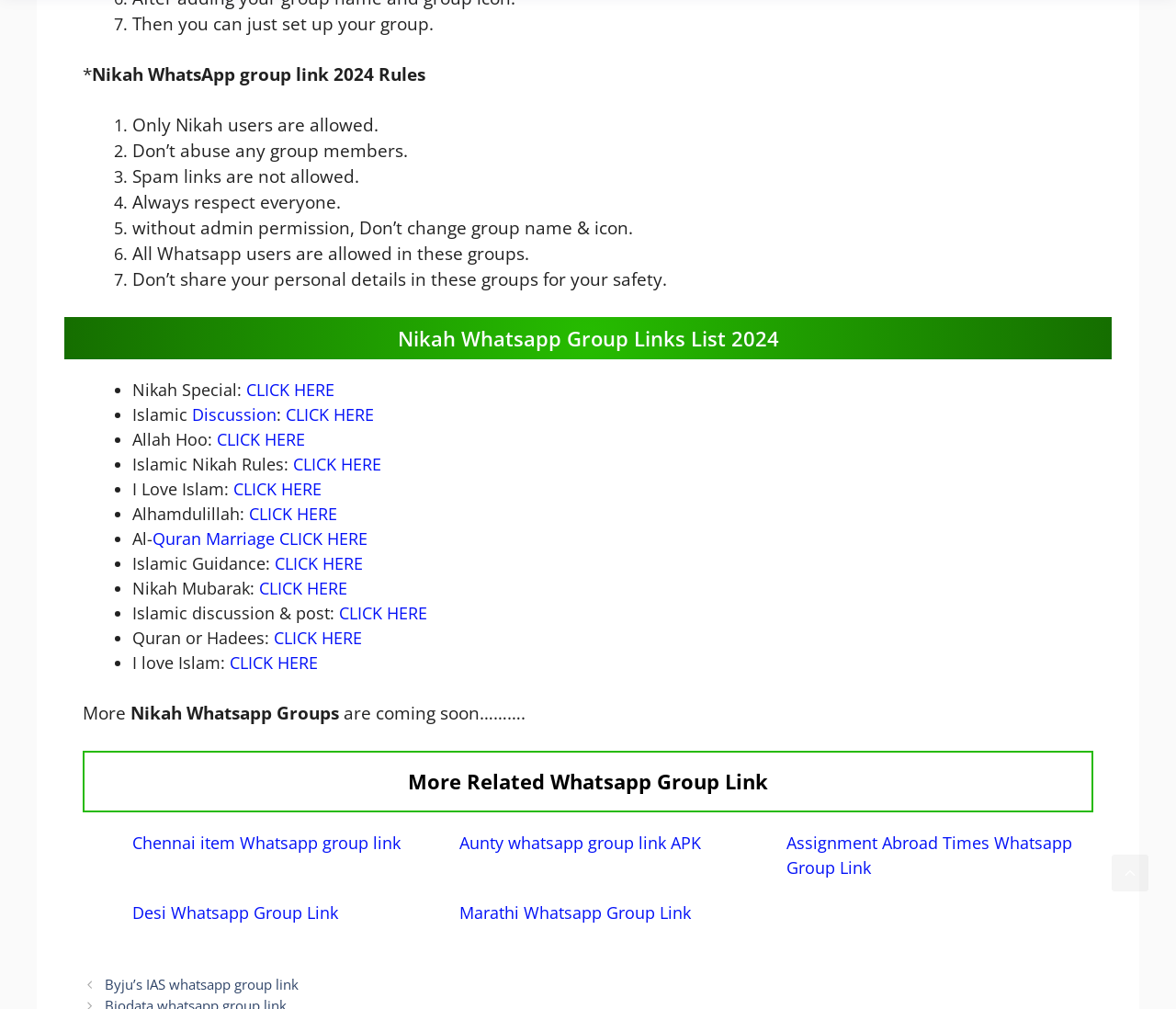Locate the bounding box coordinates of the clickable region necessary to complete the following instruction: "Click on CLICK HERE for Al-Quran Marriage". Provide the coordinates in the format of four float numbers between 0 and 1, i.e., [left, top, right, bottom].

[0.238, 0.523, 0.312, 0.545]